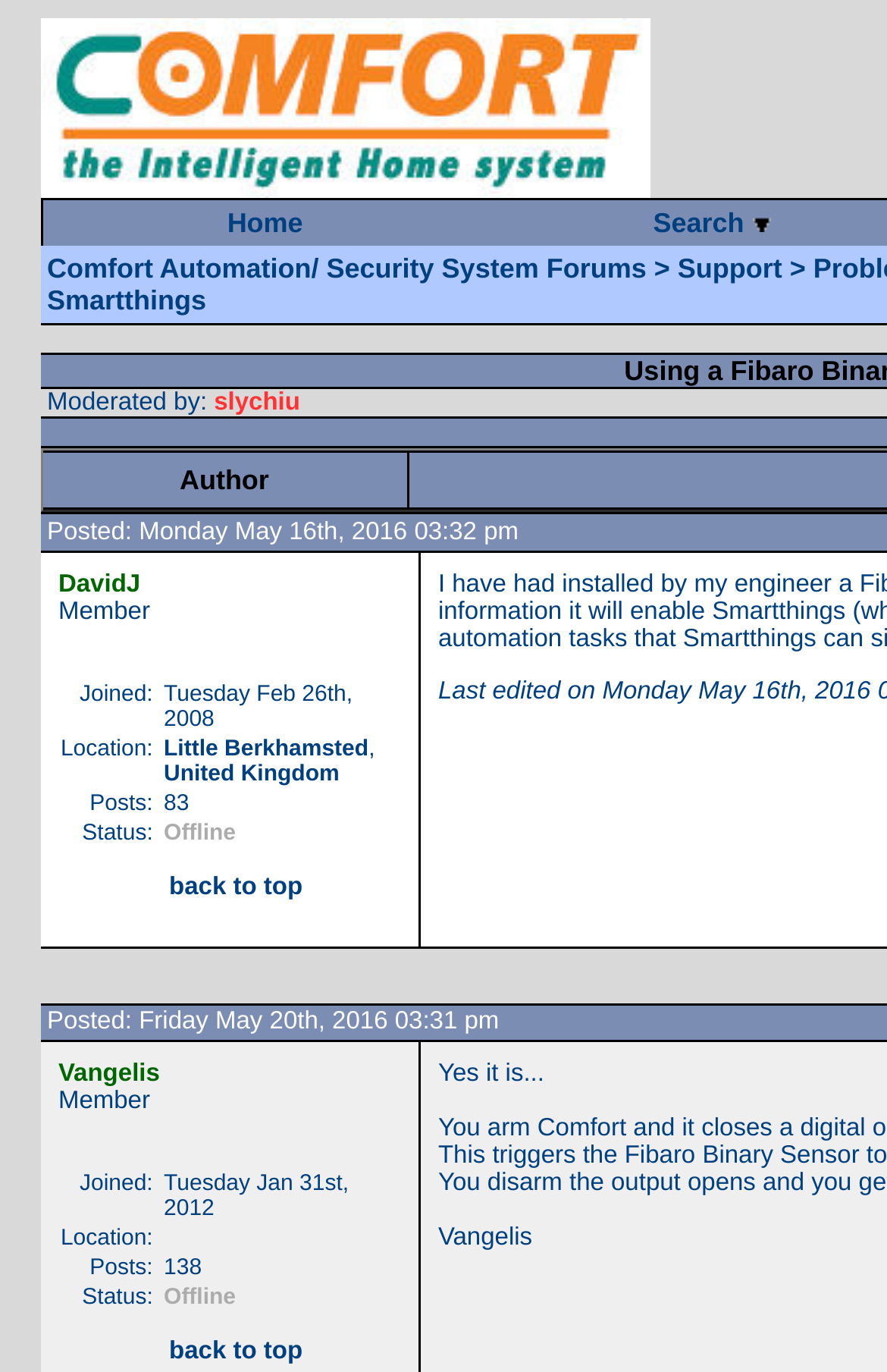Identify the bounding box coordinates of the area you need to click to perform the following instruction: "View DavidJ's profile".

[0.066, 0.416, 0.158, 0.436]